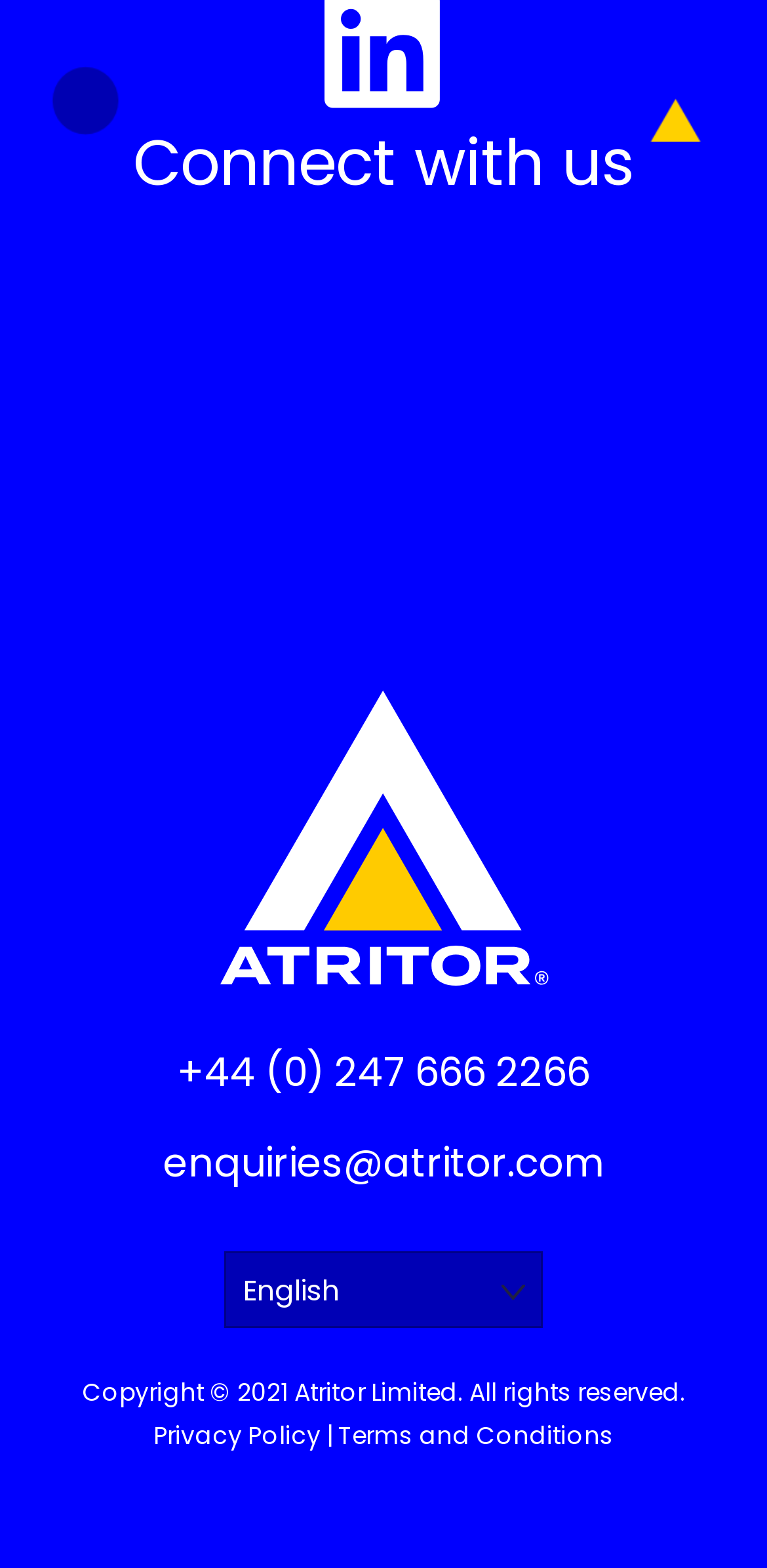What is the logo above the phone number?
Examine the screenshot and reply with a single word or phrase.

Campden BRI Logo